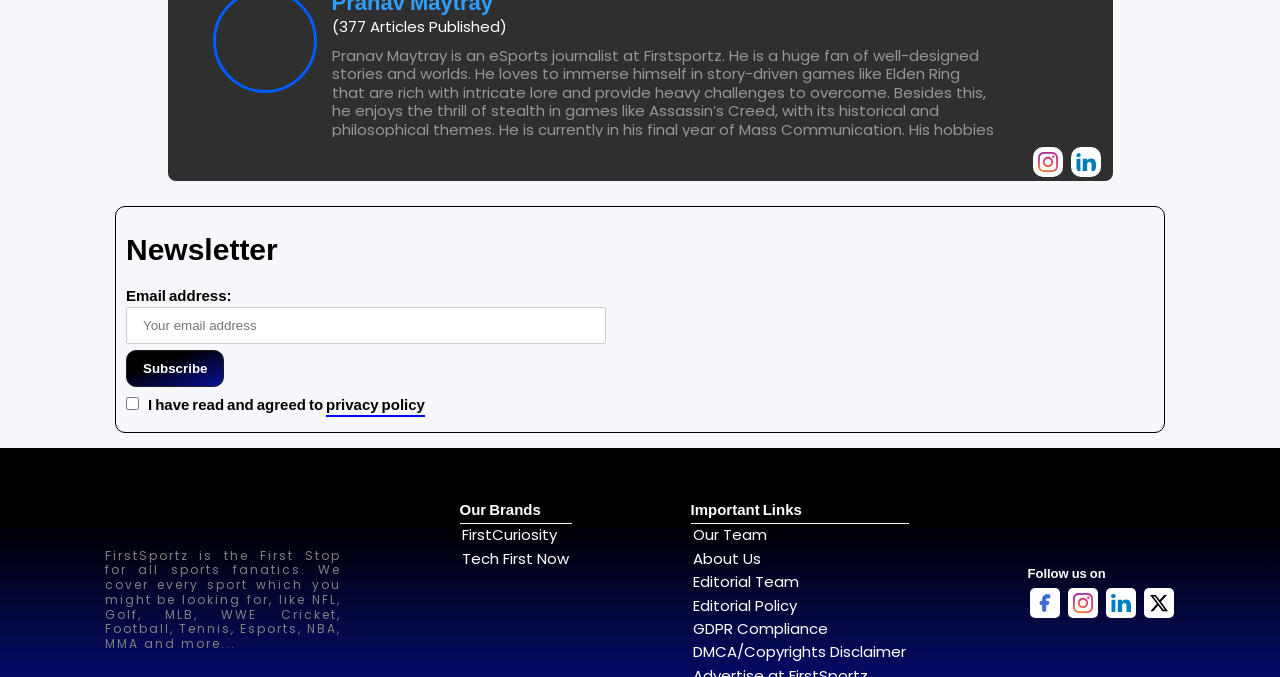What is the purpose of the 'Subscribe' button?
Please ensure your answer is as detailed and informative as possible.

The 'Subscribe' button is located below the 'Email address:' field, which suggests that it is used to subscribe to a newsletter after entering an email address.